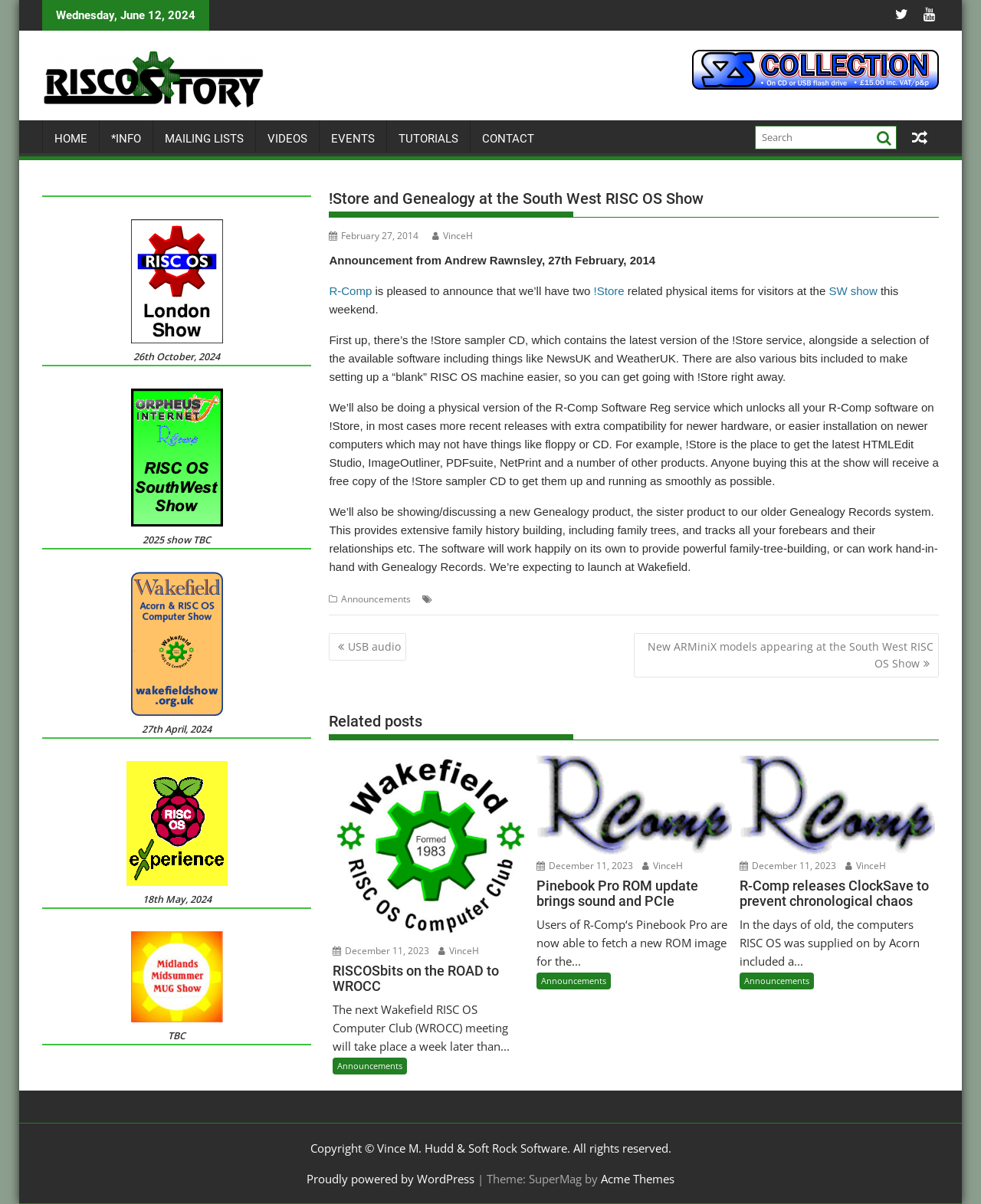Provide the bounding box coordinates, formatted as (top-left x, top-left y, bottom-right x, bottom-right y), with all values being floating point numbers between 0 and 1. Identify the bounding box of the UI element that matches the description: February 27, 2014February 27, 2014

[0.335, 0.19, 0.427, 0.201]